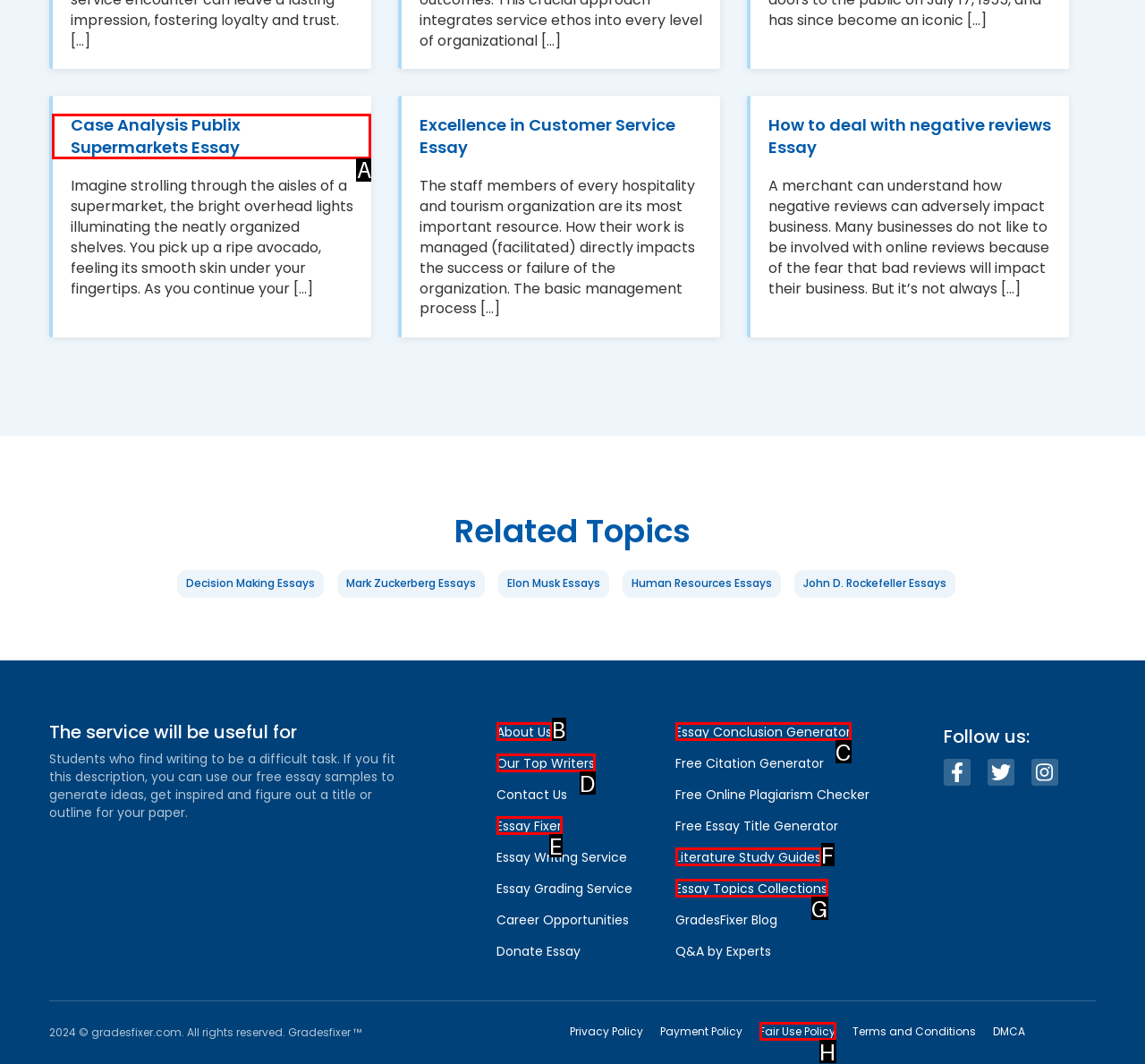Find the correct option to complete this instruction: Read the essay about Case Analysis Publix Supermarkets. Reply with the corresponding letter.

A